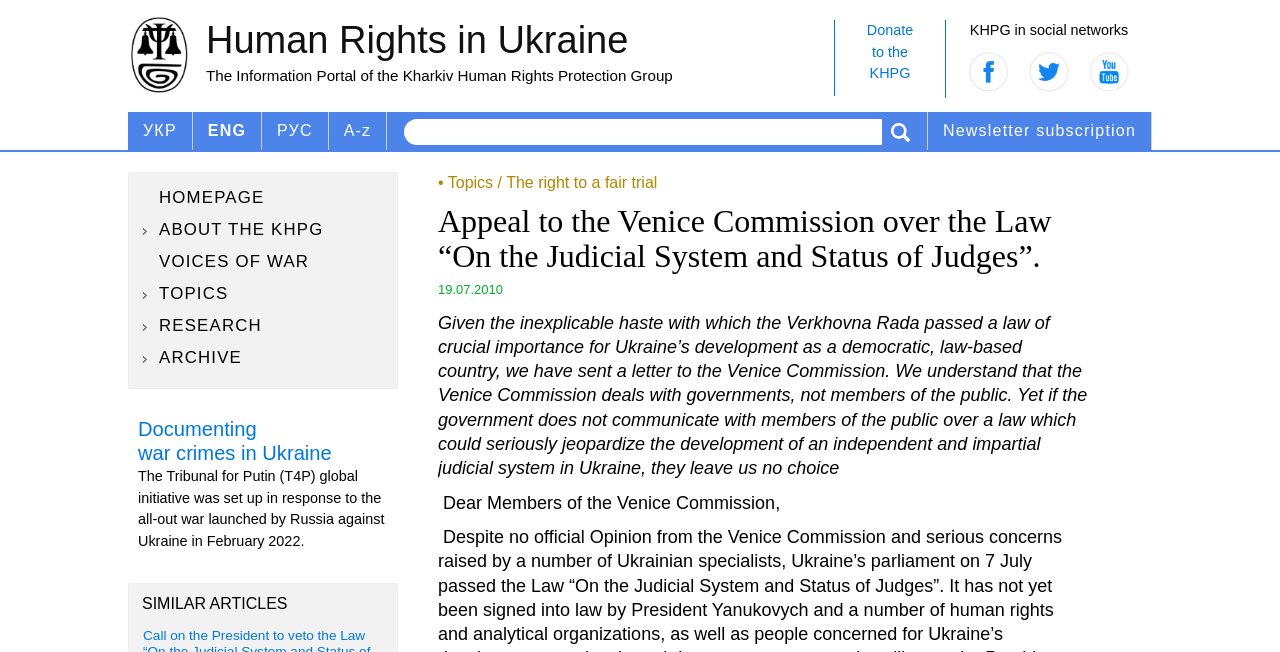Please specify the bounding box coordinates in the format (top-left x, top-left y, bottom-right x, bottom-right y), with values ranging from 0 to 1. Identify the bounding box for the UI component described as follows: About the KHPG

[0.105, 0.334, 0.31, 0.371]